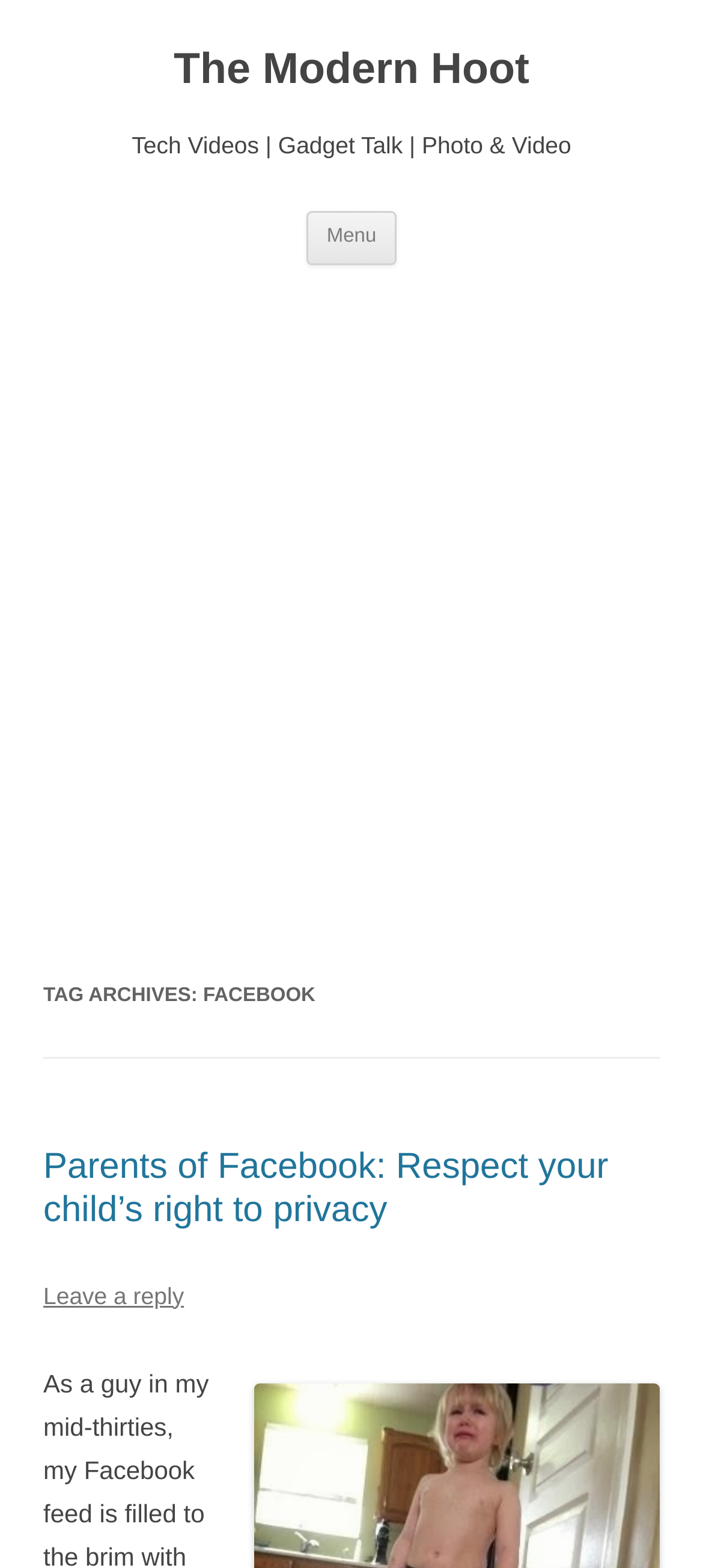From the element description: "Menu", extract the bounding box coordinates of the UI element. The coordinates should be expressed as four float numbers between 0 and 1, in the order [left, top, right, bottom].

[0.436, 0.134, 0.564, 0.169]